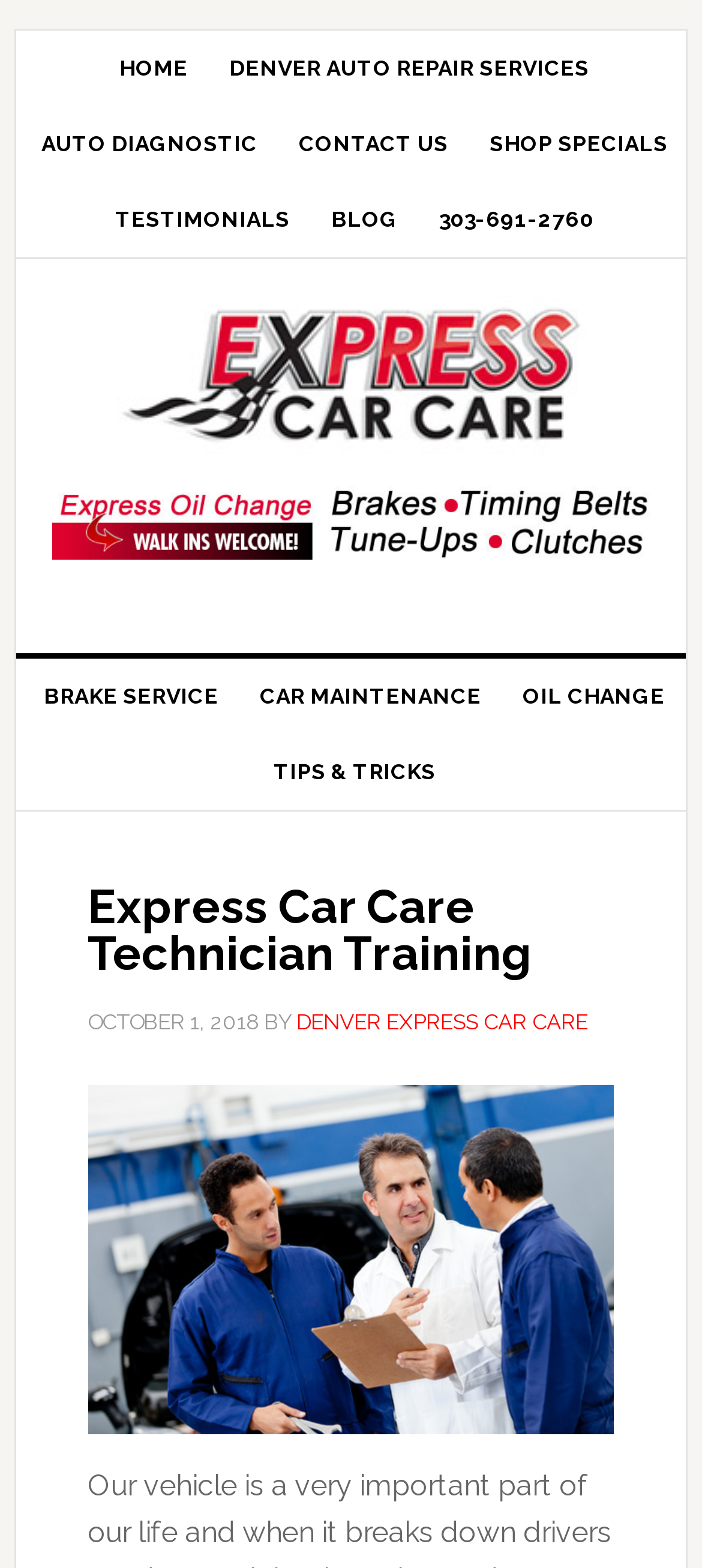Answer the question with a single word or phrase: 
How many navigation sections are there?

2